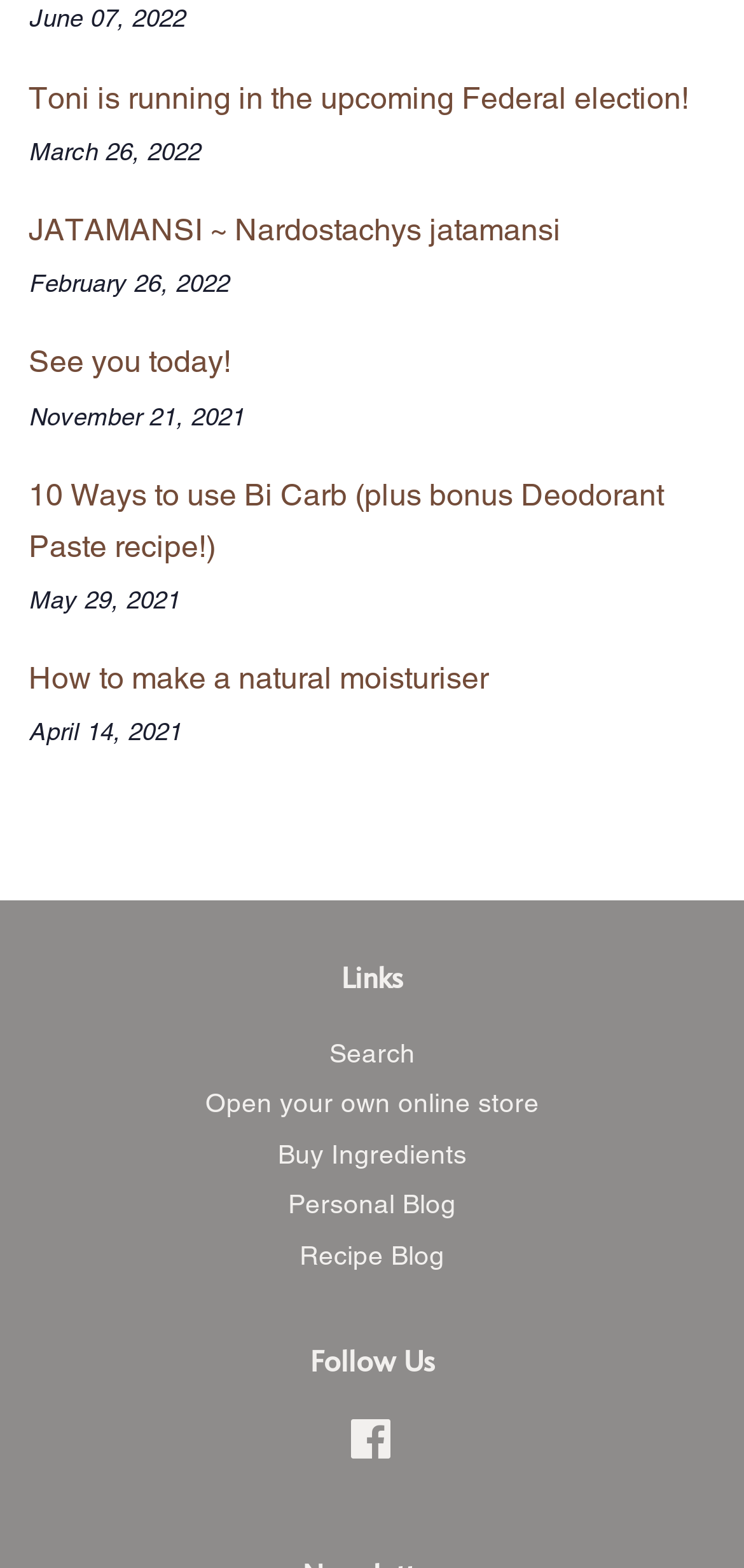Provide the bounding box coordinates of the area you need to click to execute the following instruction: "View the Privacy Policy".

None